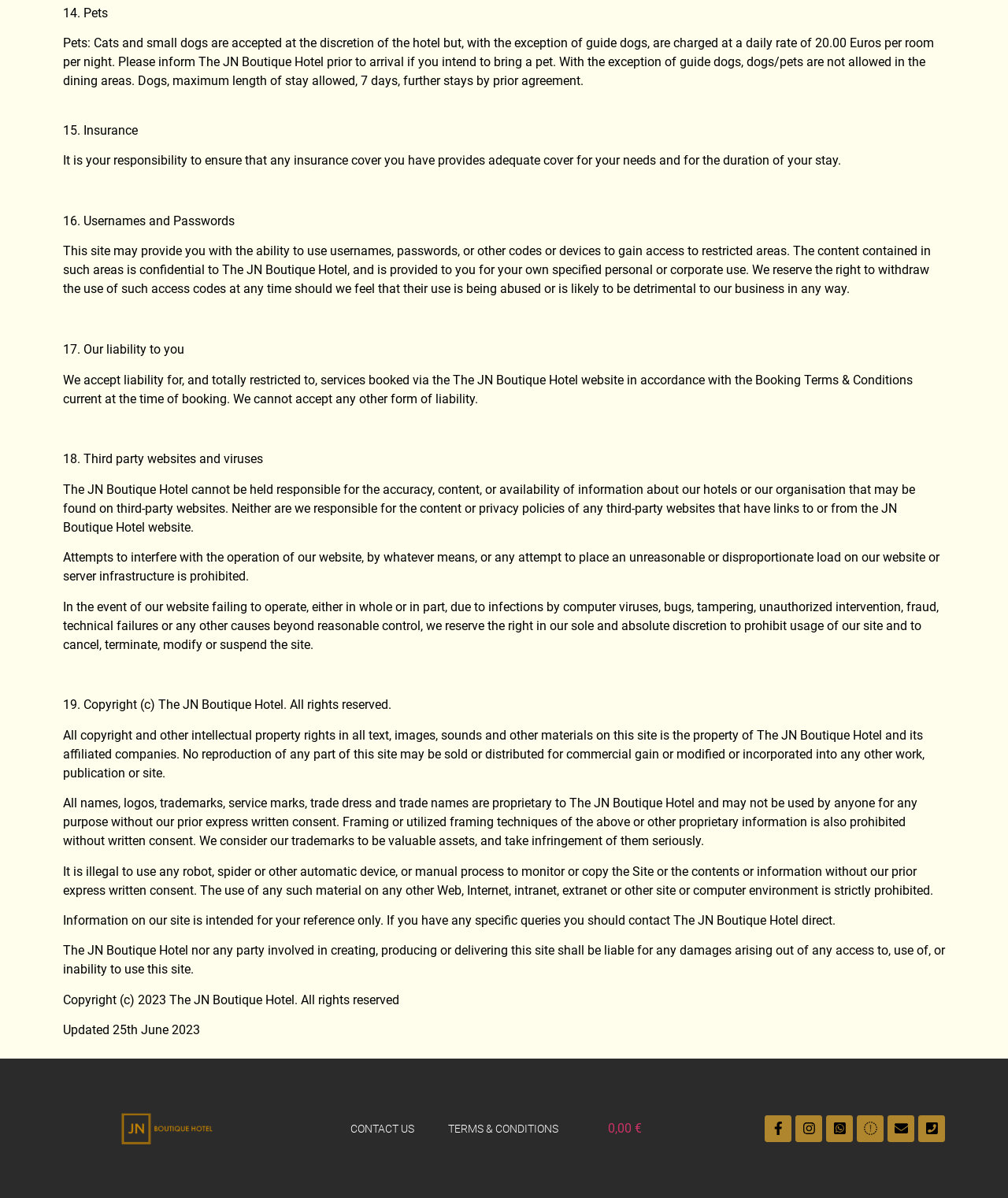Using a single word or phrase, answer the following question: 
What is the policy on pets at The JN Boutique Hotel?

Allowed with daily rate